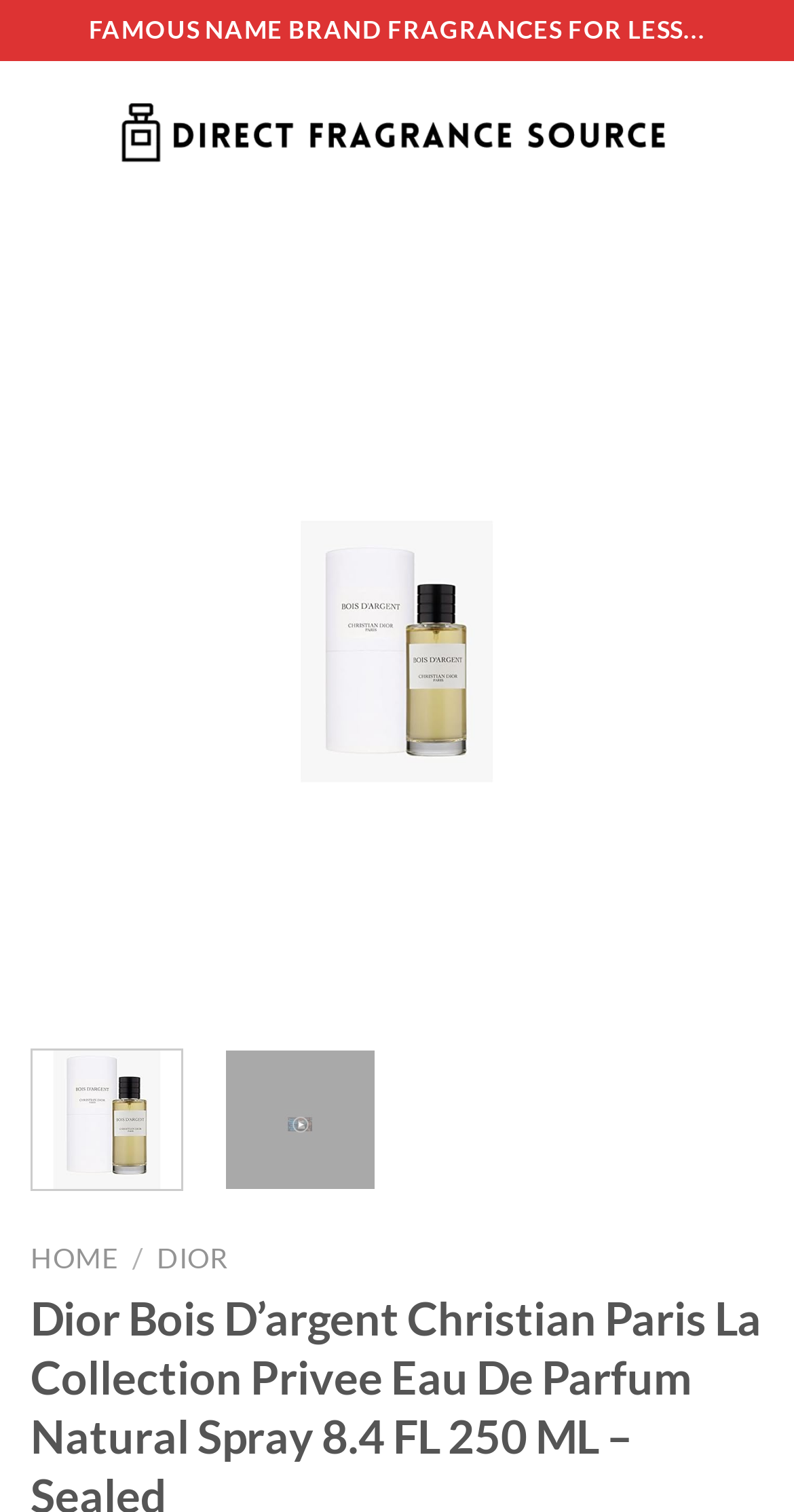Determine the main heading of the webpage and generate its text.

Dior Bois D’argent Christian Paris La Collection Privee Eau De Parfum Natural Spray 8.4 FL 250 ML – Sealed